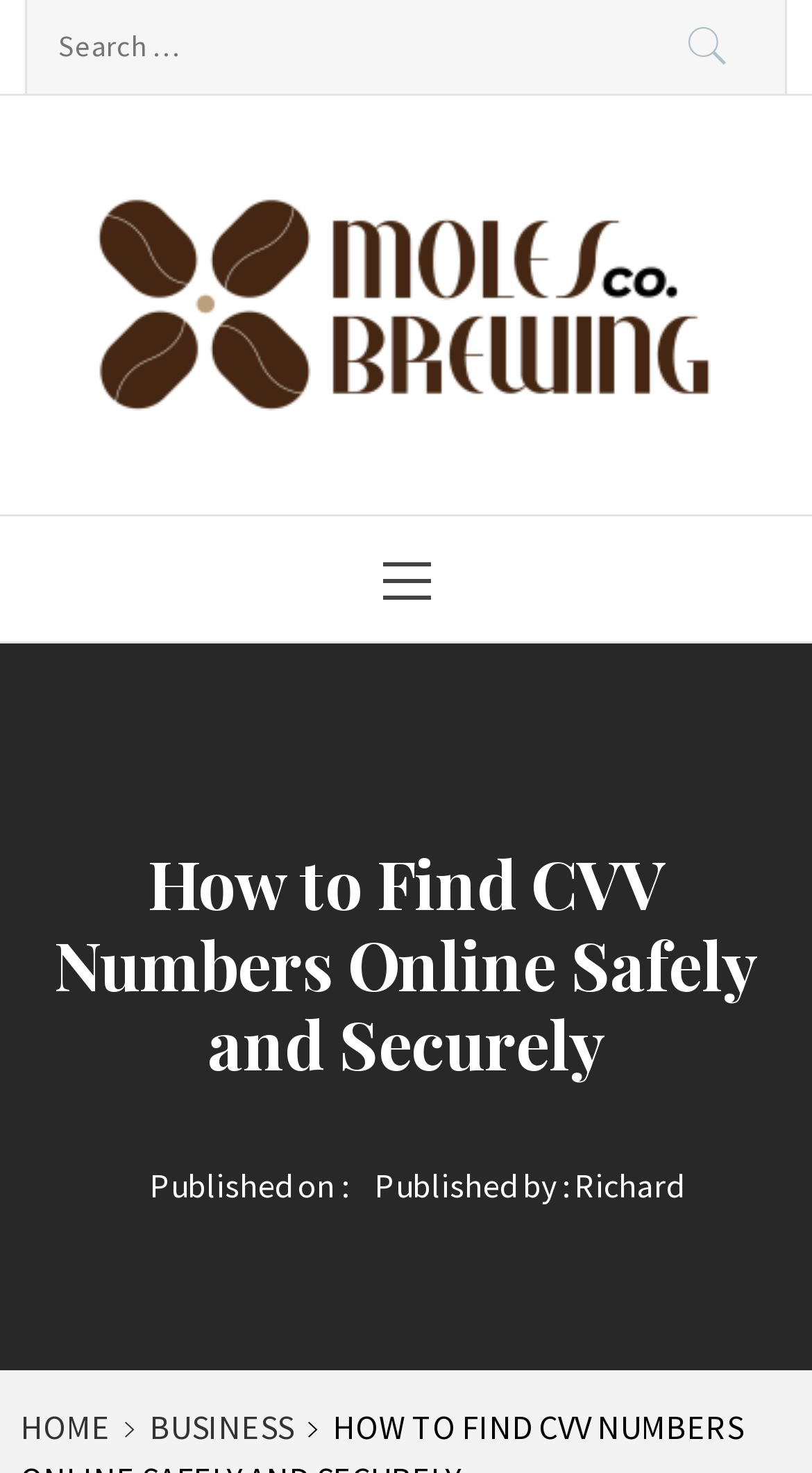Utilize the information from the image to answer the question in detail:
Who is the author of the article?

I identified the author of the article by looking at the link element with the text 'Richard' which appears below the 'Published by' text, indicating that Richard is the author of the article.